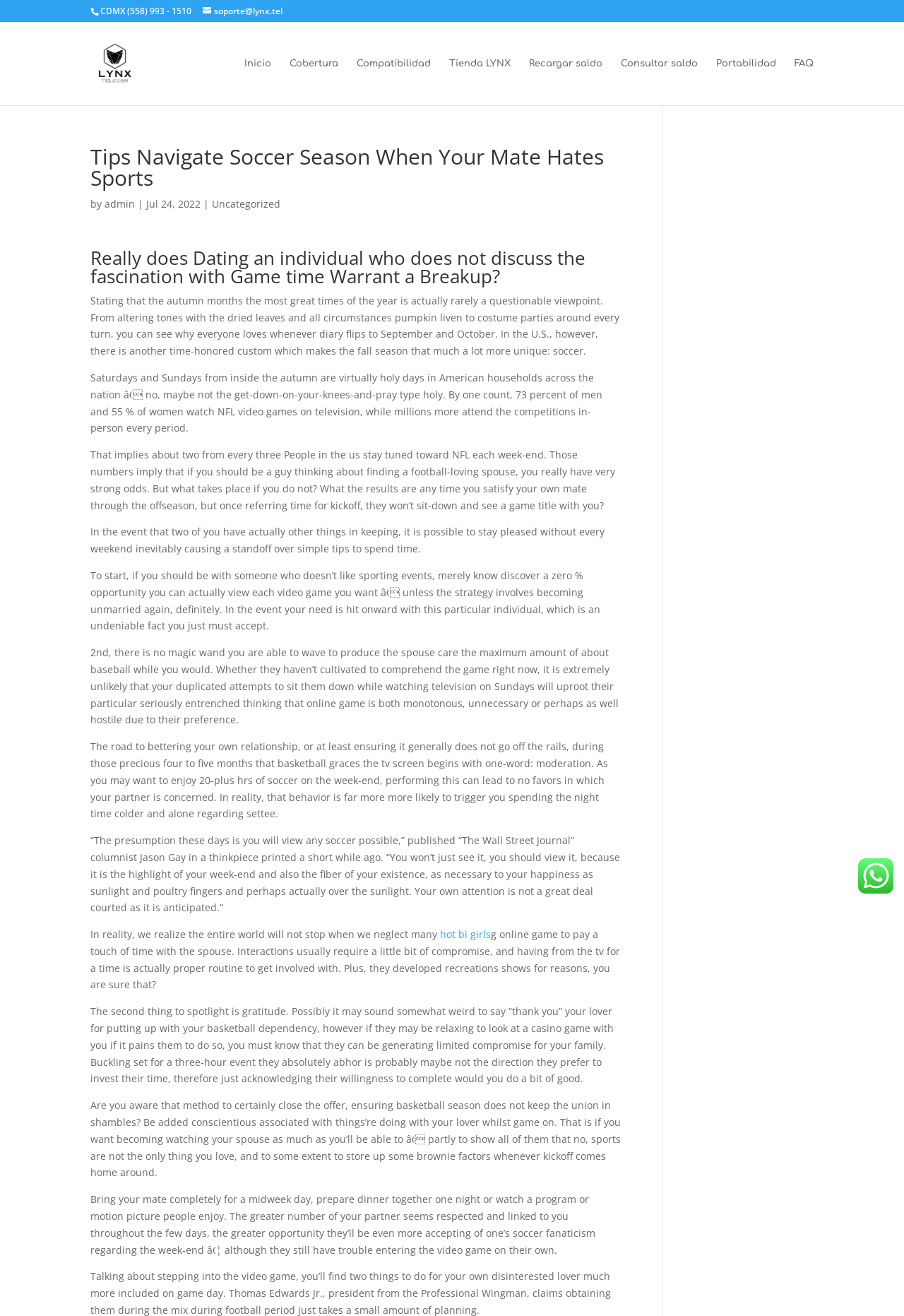Give a one-word or one-phrase response to the question: 
How often should one compromise with their partner during soccer season?

A little